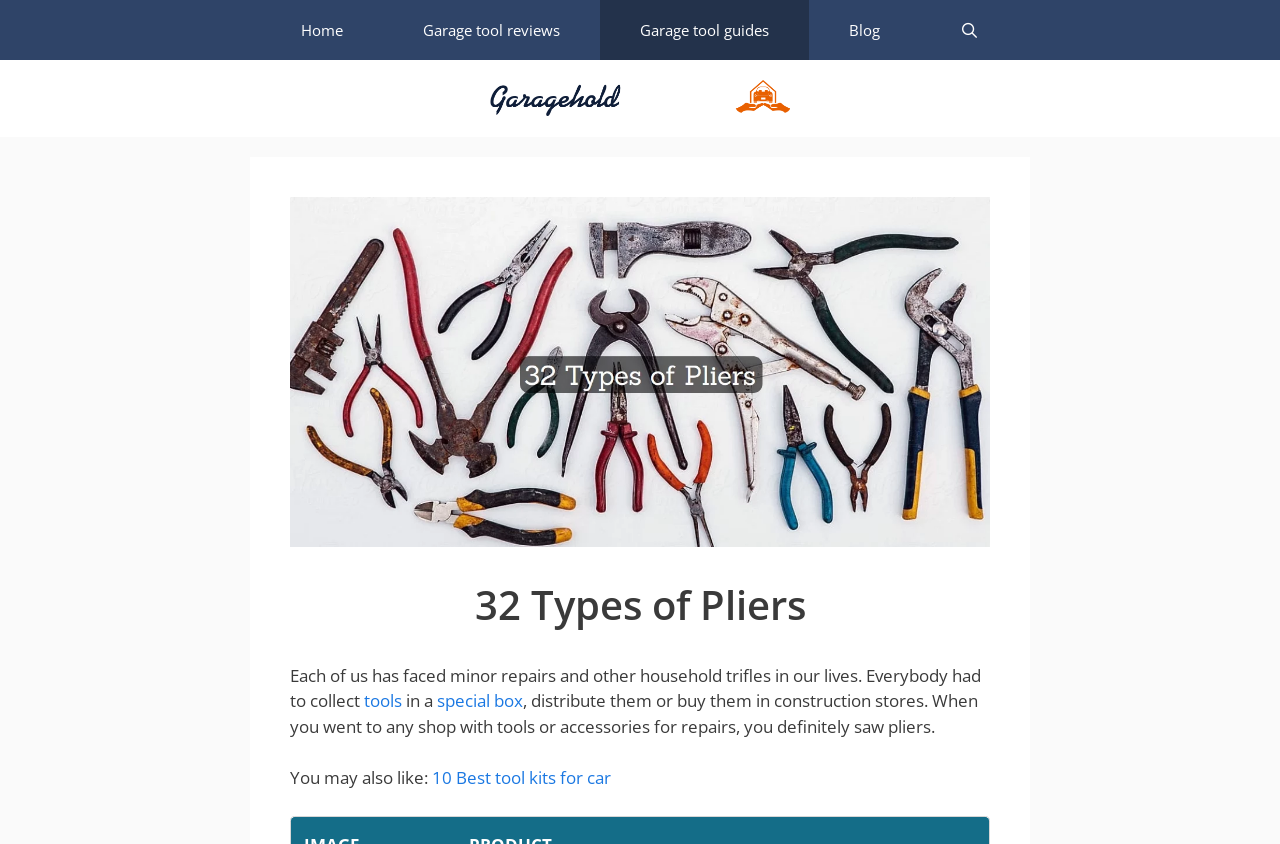Answer the following in one word or a short phrase: 
How many links are in the navigation bar?

5